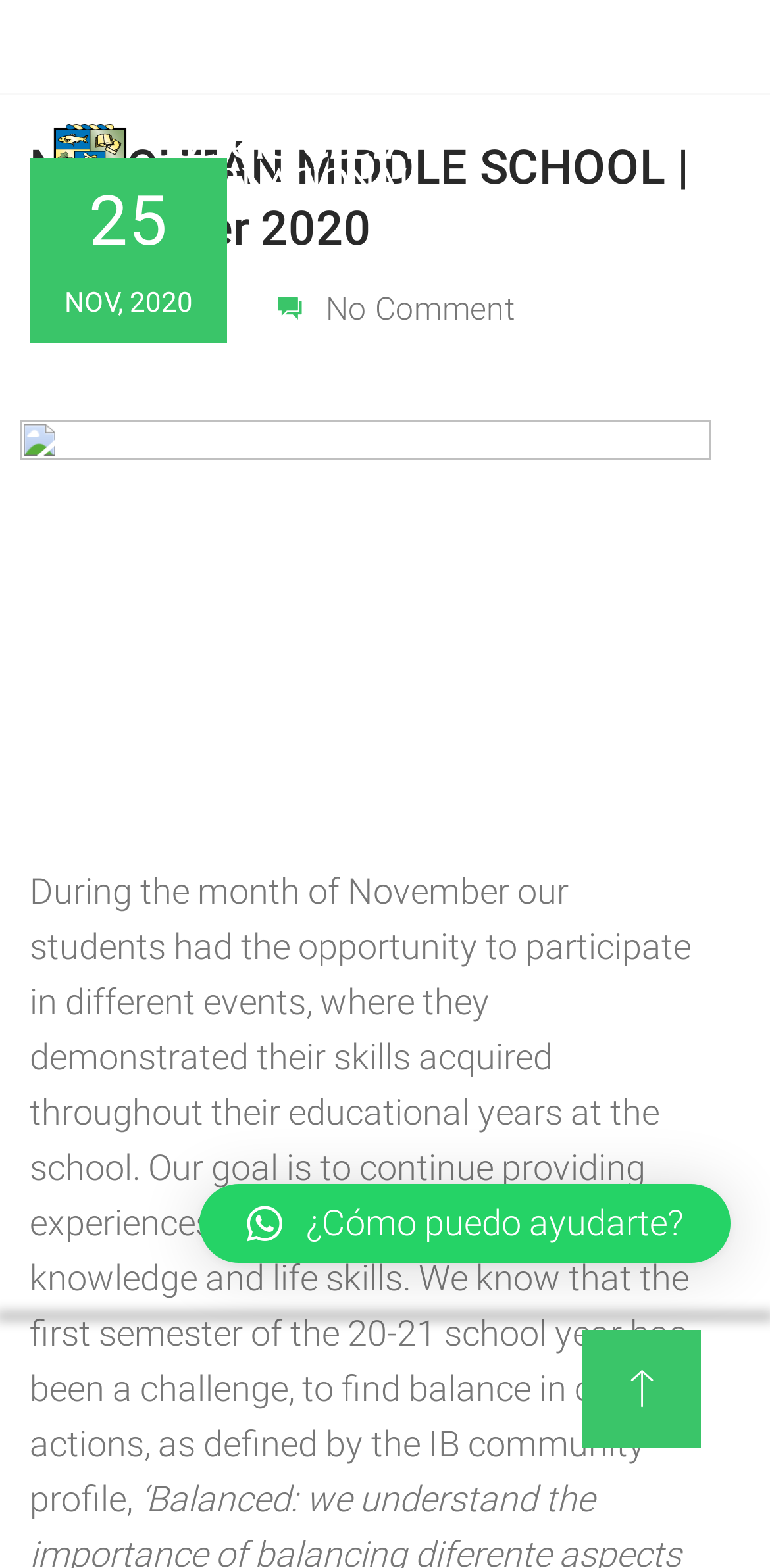What month is being referred to in the text?
We need a detailed and meticulous answer to the question.

The text on the webpage mentions 'the month of November' as the time period when students participated in different events.